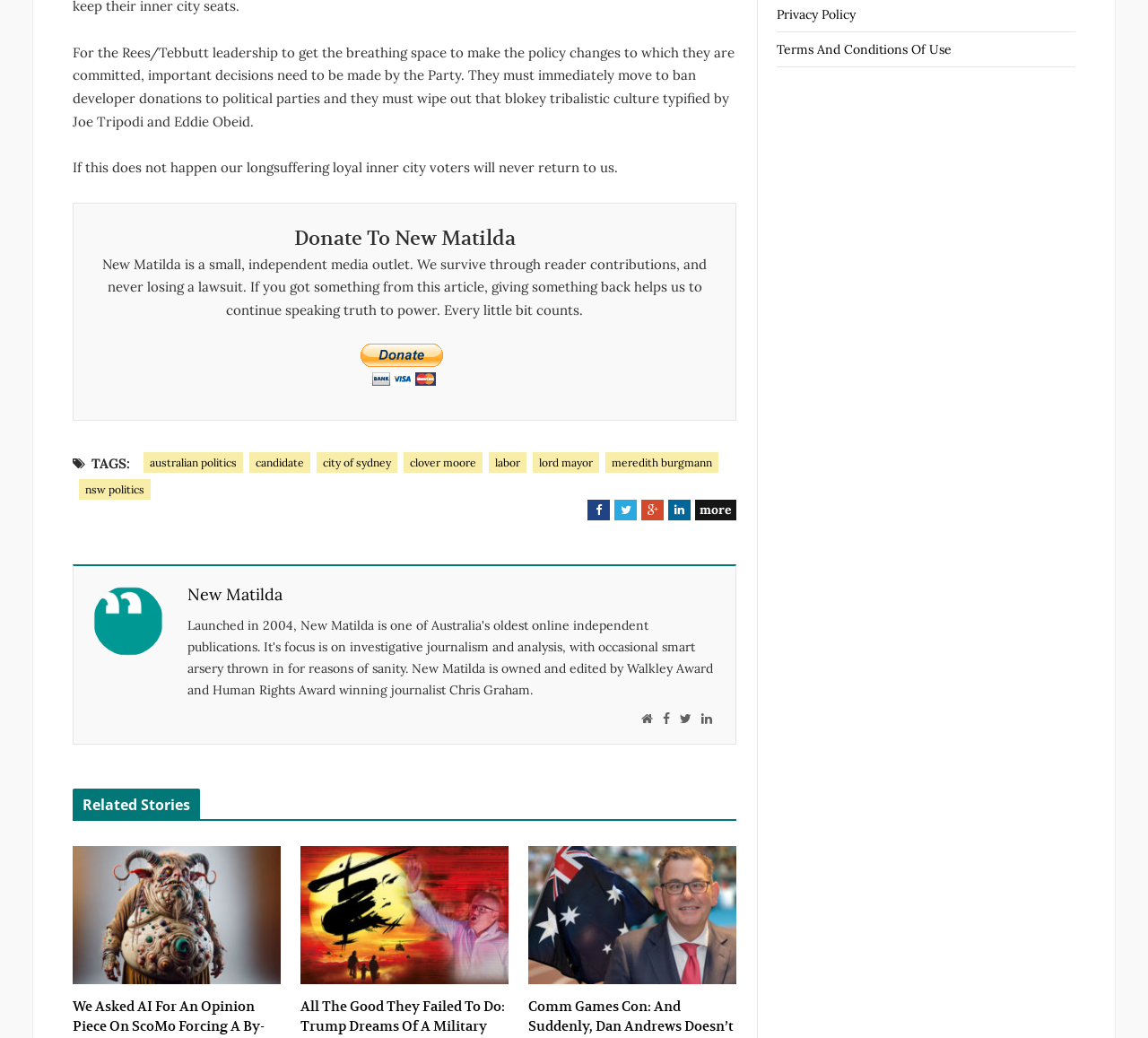Provide the bounding box coordinates of the HTML element this sentence describes: "Twitter".

[0.535, 0.482, 0.555, 0.502]